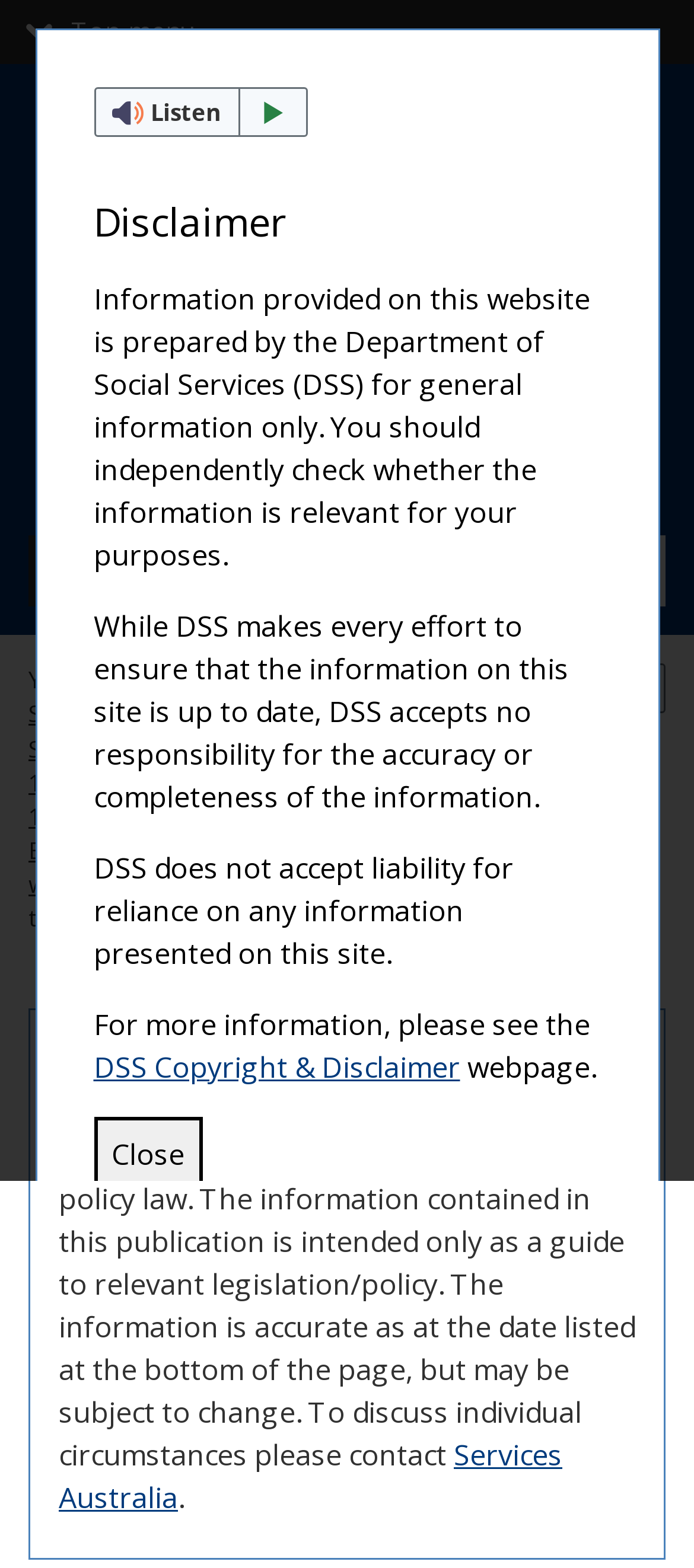Identify the main title of the webpage and generate its text content.

10.5.9.20 Australia to Canada & Canada to Australia